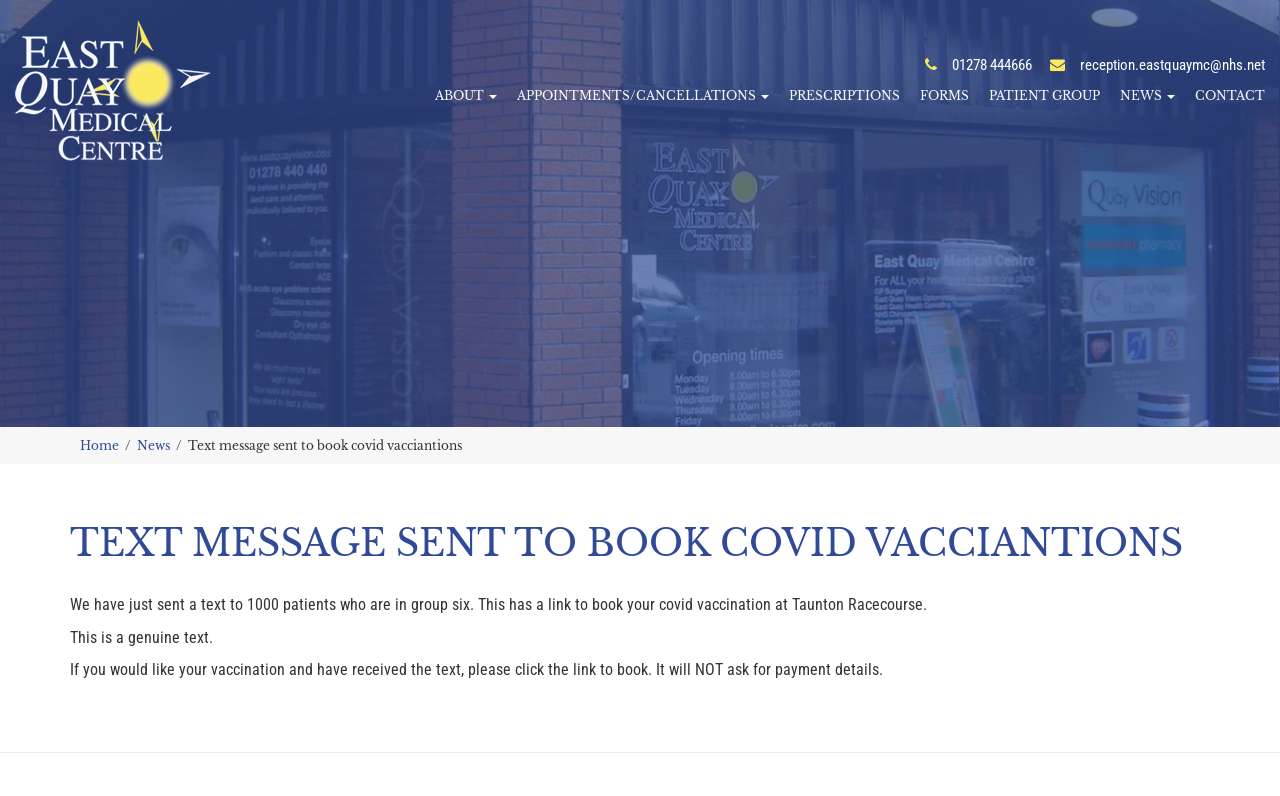Identify and provide the main heading of the webpage.

TEXT MESSAGE SENT TO BOOK COVID VACCIANTIONS